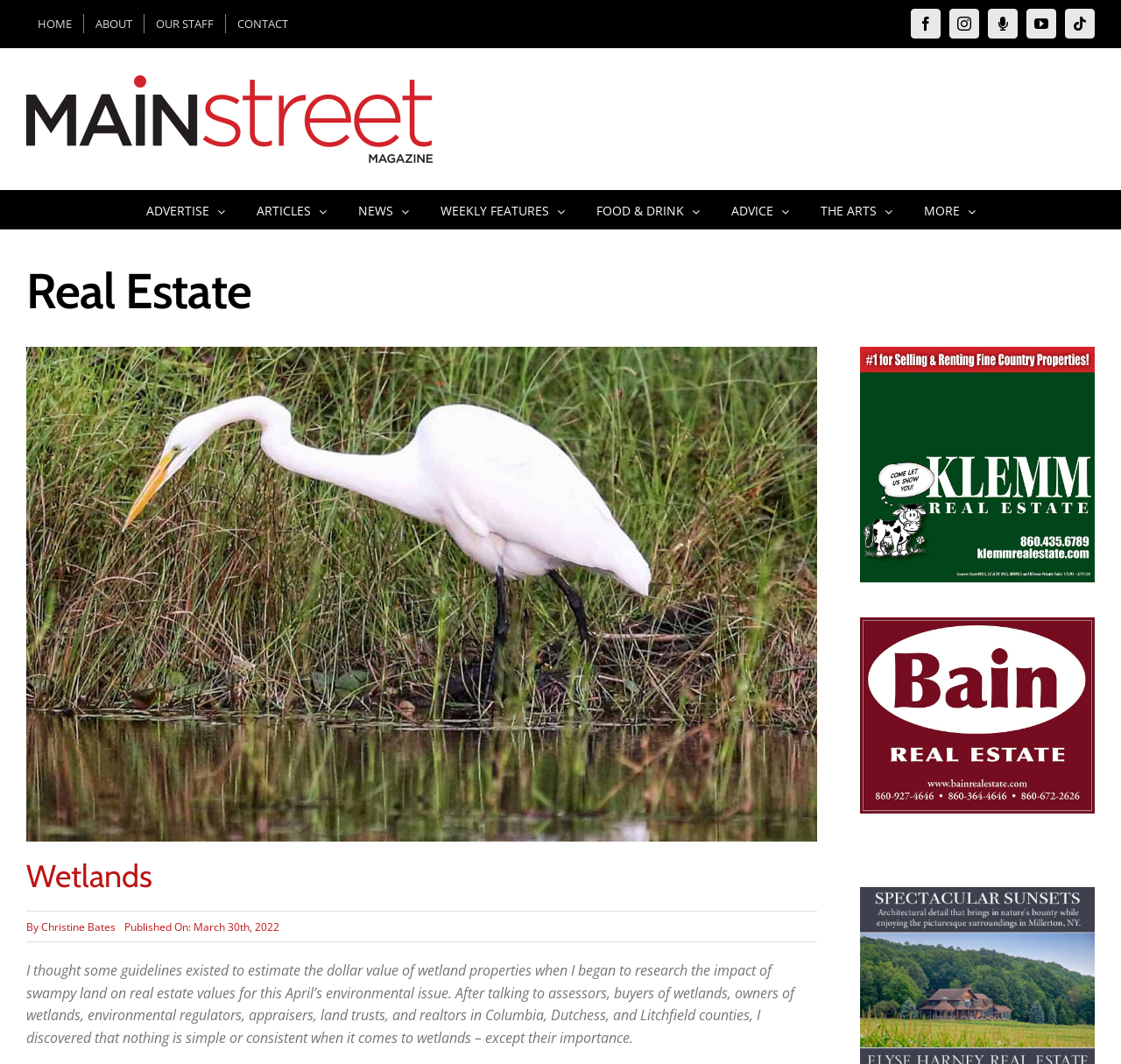What is the topic of the article?
Your answer should be a single word or phrase derived from the screenshot.

Wetlands and real estate